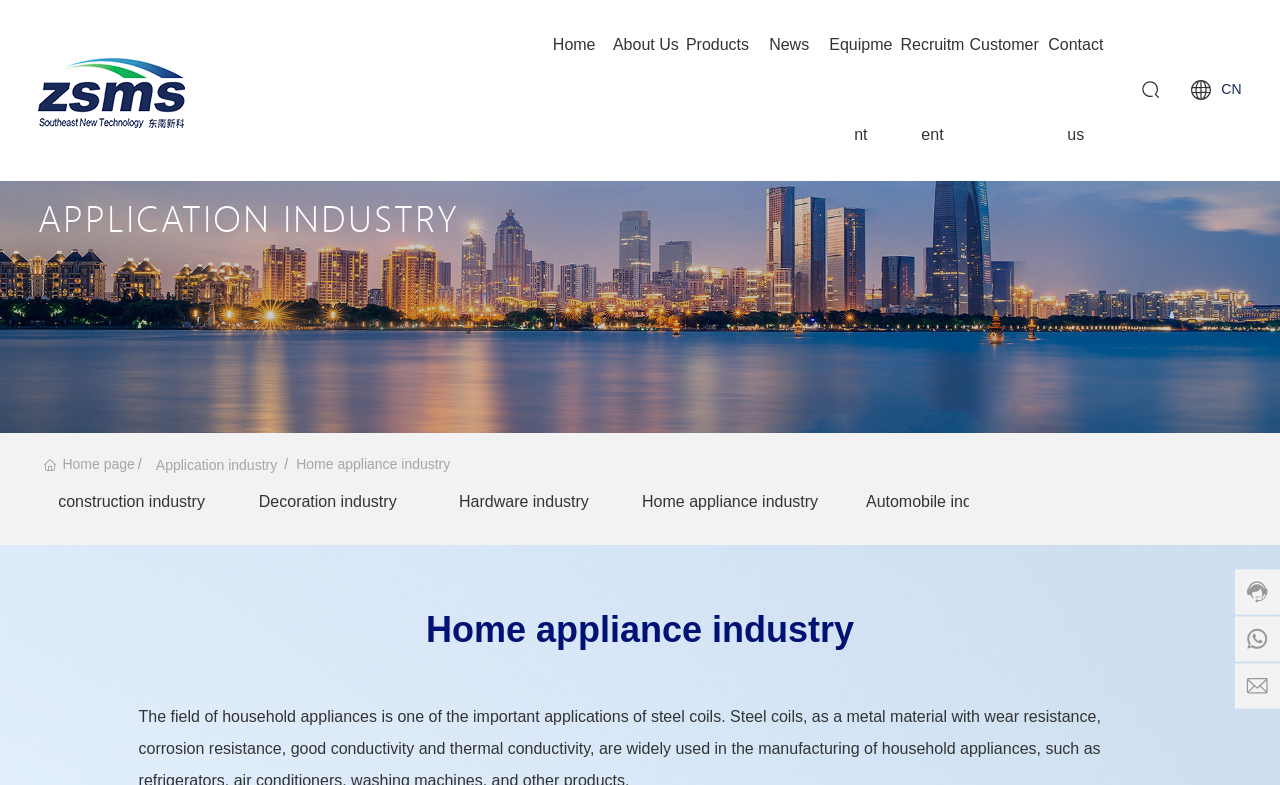How many main categories are there?
Give a detailed response to the question by analyzing the screenshot.

The main categories are obtained from the links at the top of the webpage, which are 'Home', 'About Us', 'Products', 'News', 'Equipment', 'Recruitment', and 'Customer'. There are 7 main categories in total.